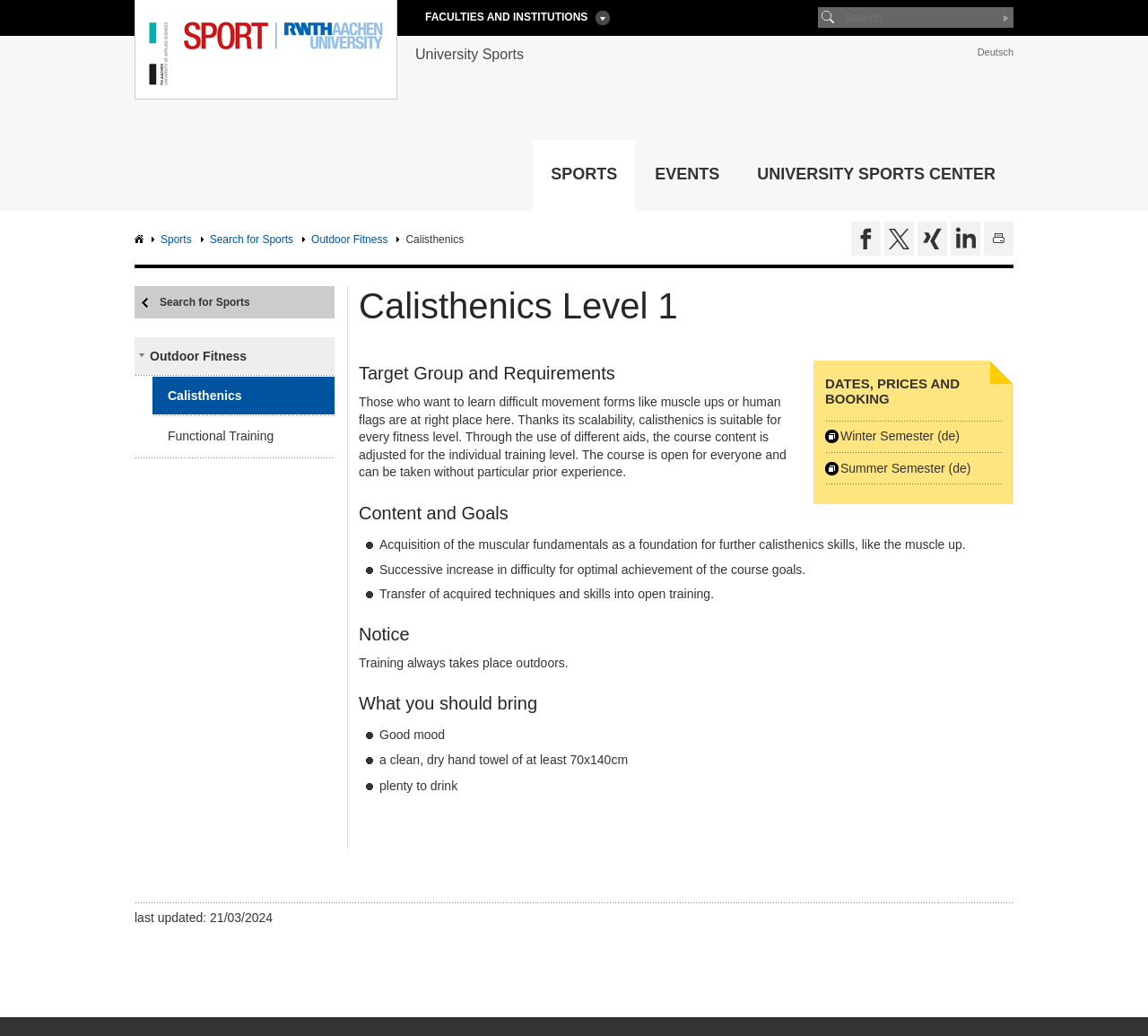Using the provided element description "parent_node: Search for name="search" placeholder="Search"", determine the bounding box coordinates of the UI element.

[0.712, 0.007, 0.883, 0.027]